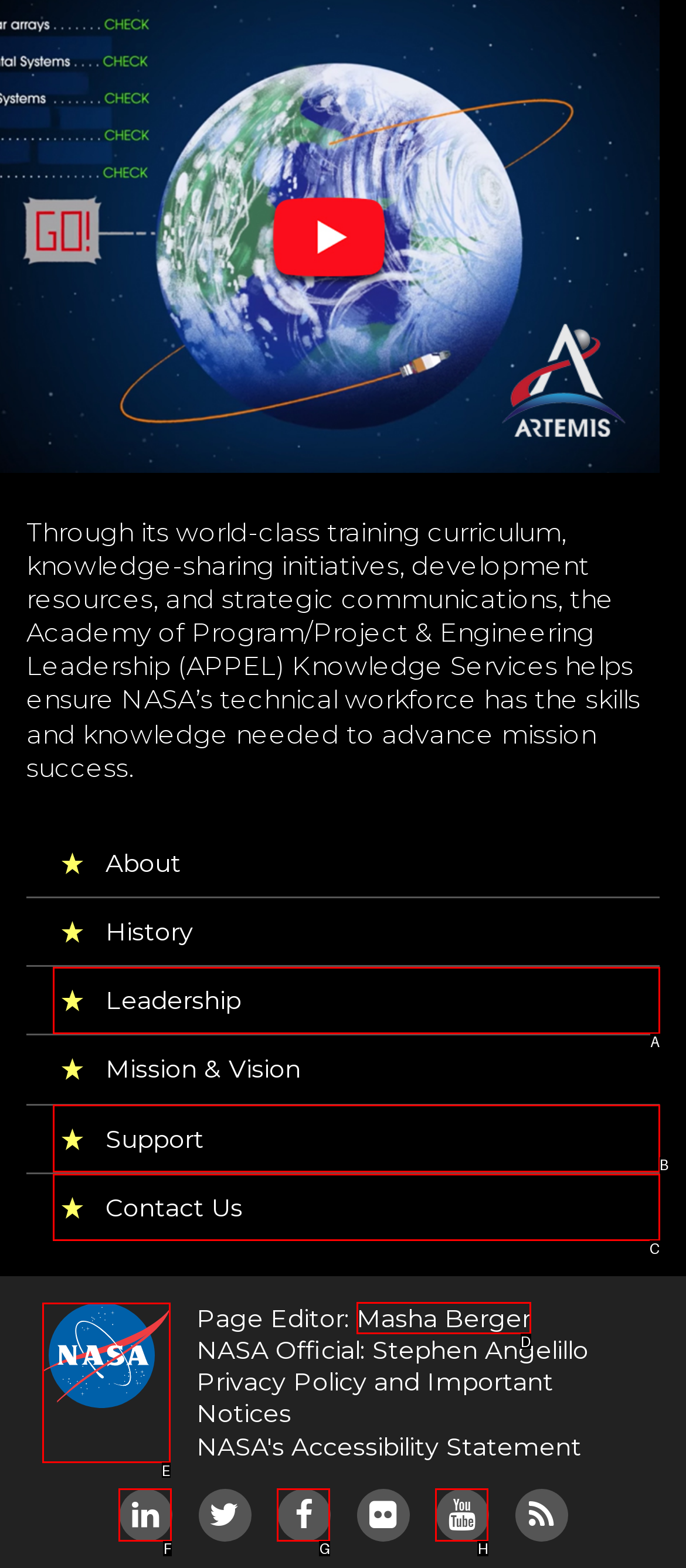Choose the letter of the UI element necessary for this task: Visit NASA homepage
Answer with the correct letter.

E